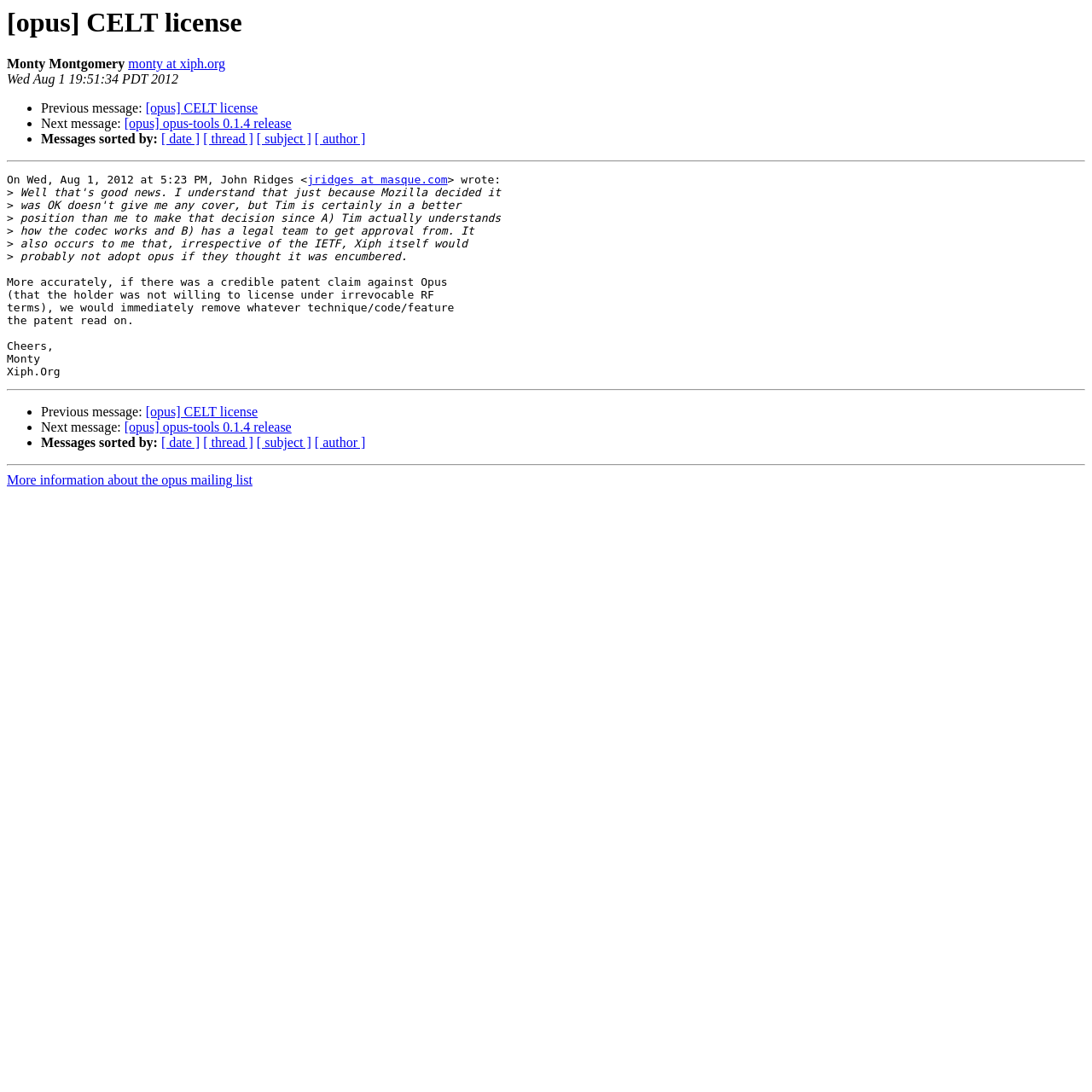Locate the bounding box coordinates of the UI element described by: "[ author ]". Provide the coordinates as four float numbers between 0 and 1, formatted as [left, top, right, bottom].

[0.288, 0.121, 0.335, 0.134]